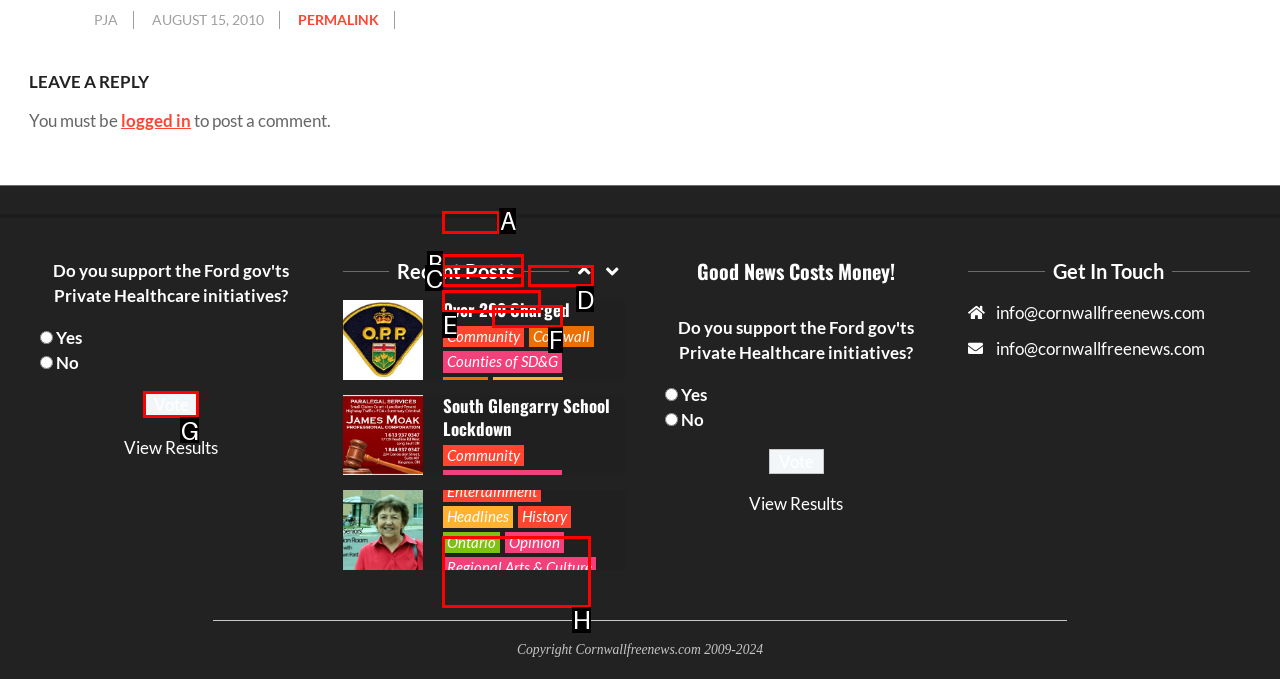Please identify the UI element that matches the description: name="vote" value="Vote"
Respond with the letter of the correct option.

G